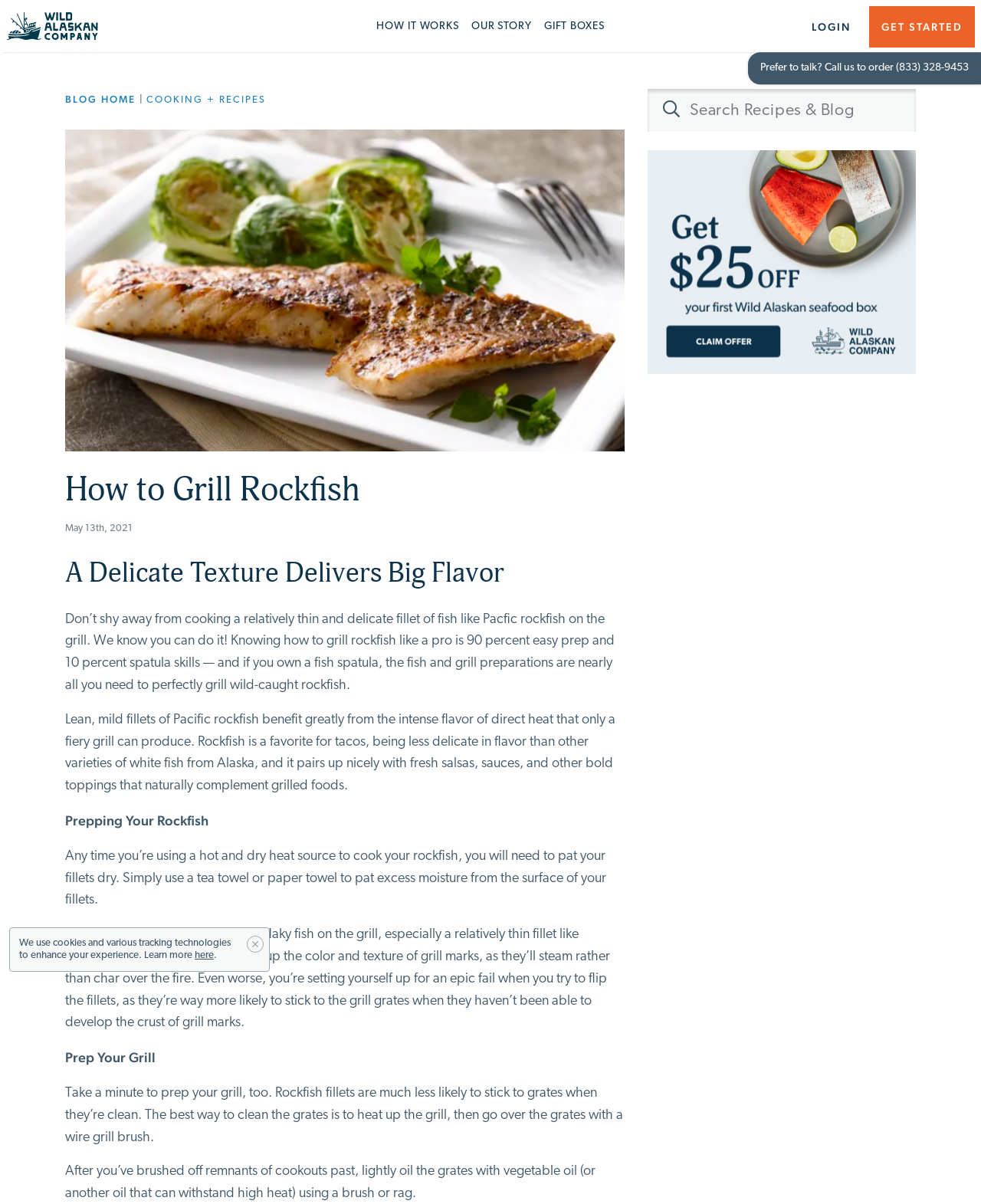Please determine the bounding box coordinates for the UI element described here. Use the format (top-left x, top-left y, bottom-right x, bottom-right y) with values bounded between 0 and 1: How it Works

[0.378, 0.007, 0.474, 0.037]